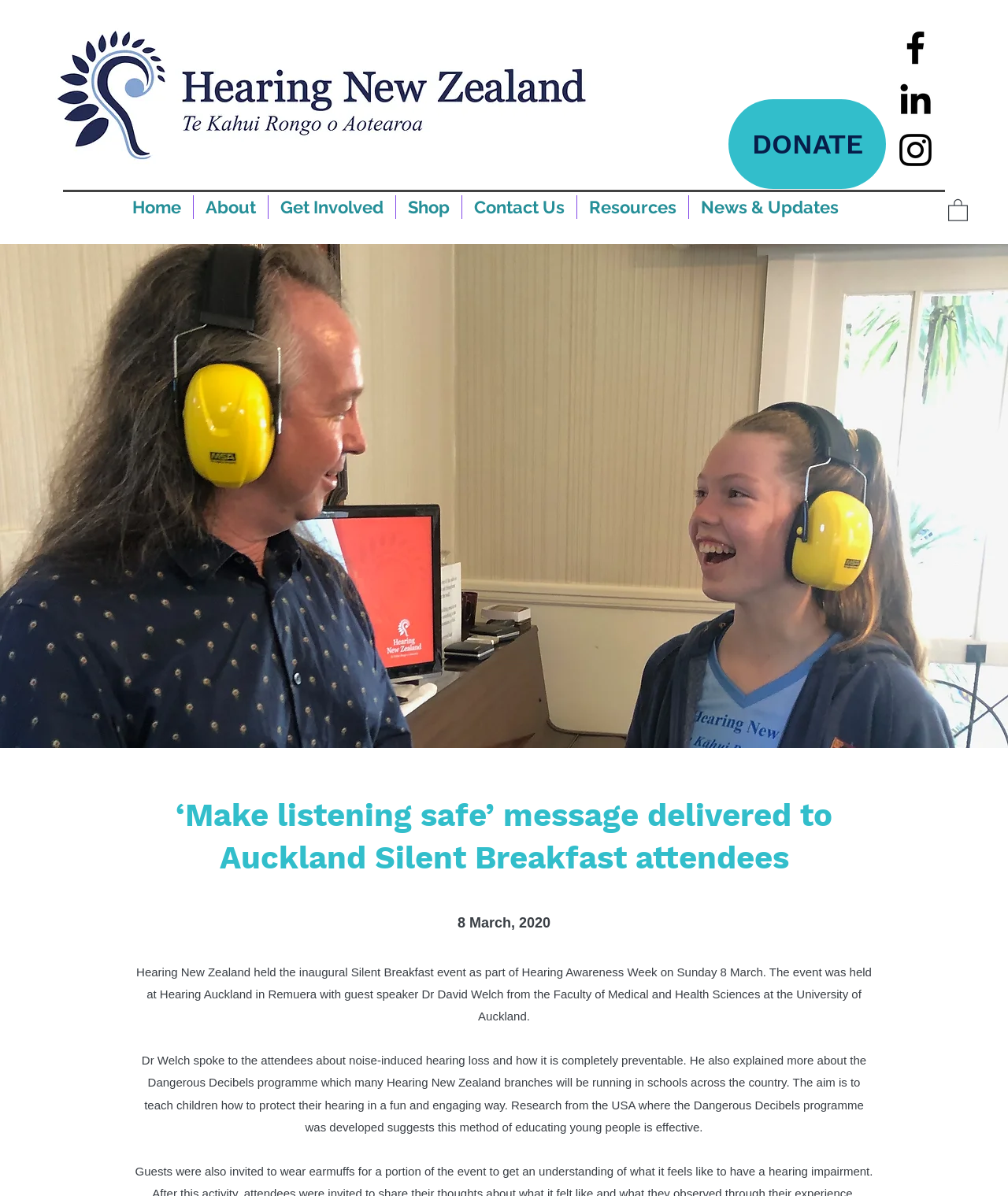Where was the Silent Breakfast event held?
Carefully examine the image and provide a detailed answer to the question.

The webpage mentions that 'The event was held at Hearing Auckland in Remuera...'. This suggests that the Silent Breakfast event was held at Hearing Auckland in Remuera.